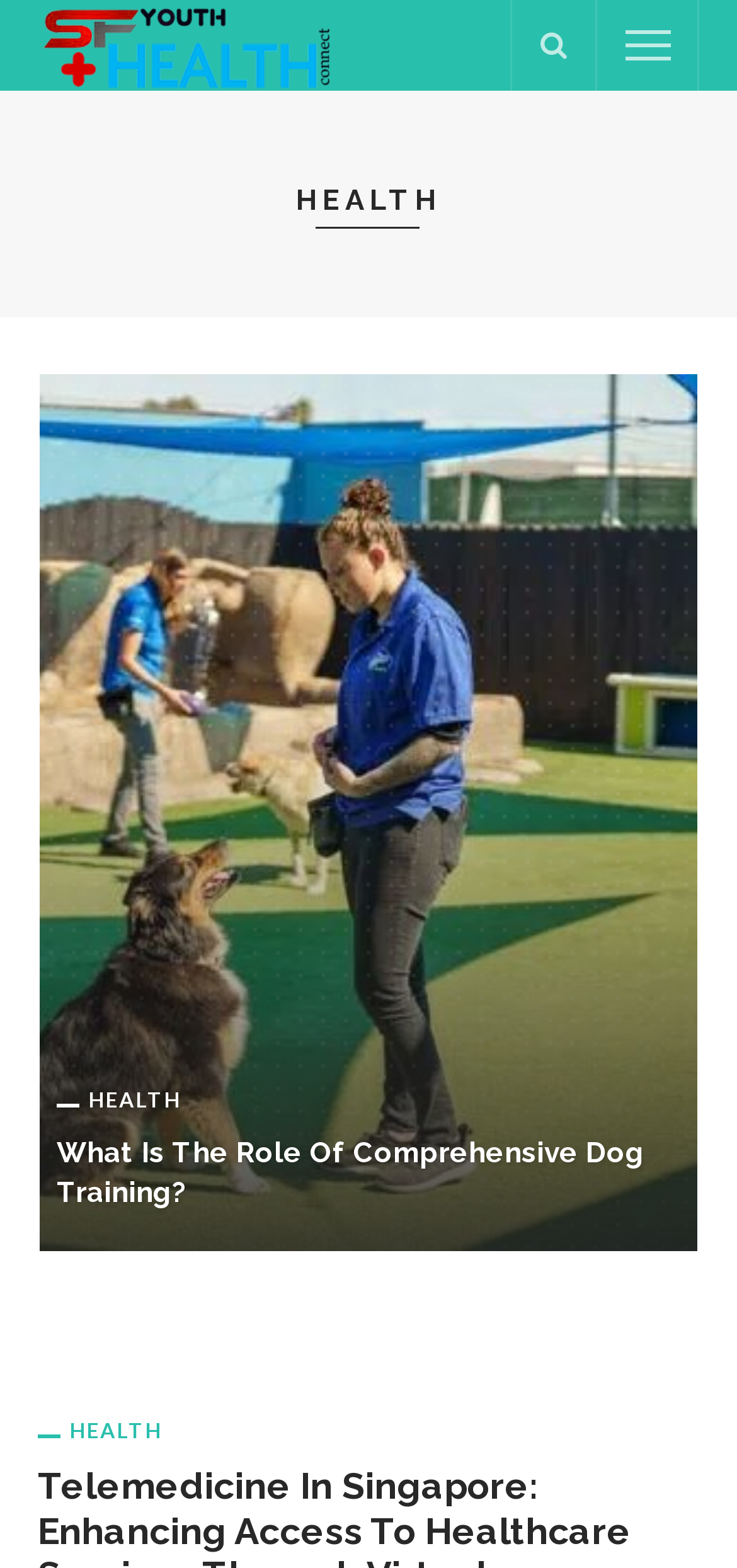Reply to the question with a single word or phrase:
What is the text of the first link on the webpage?

Sfyouth Health Connect – Complete heath universe